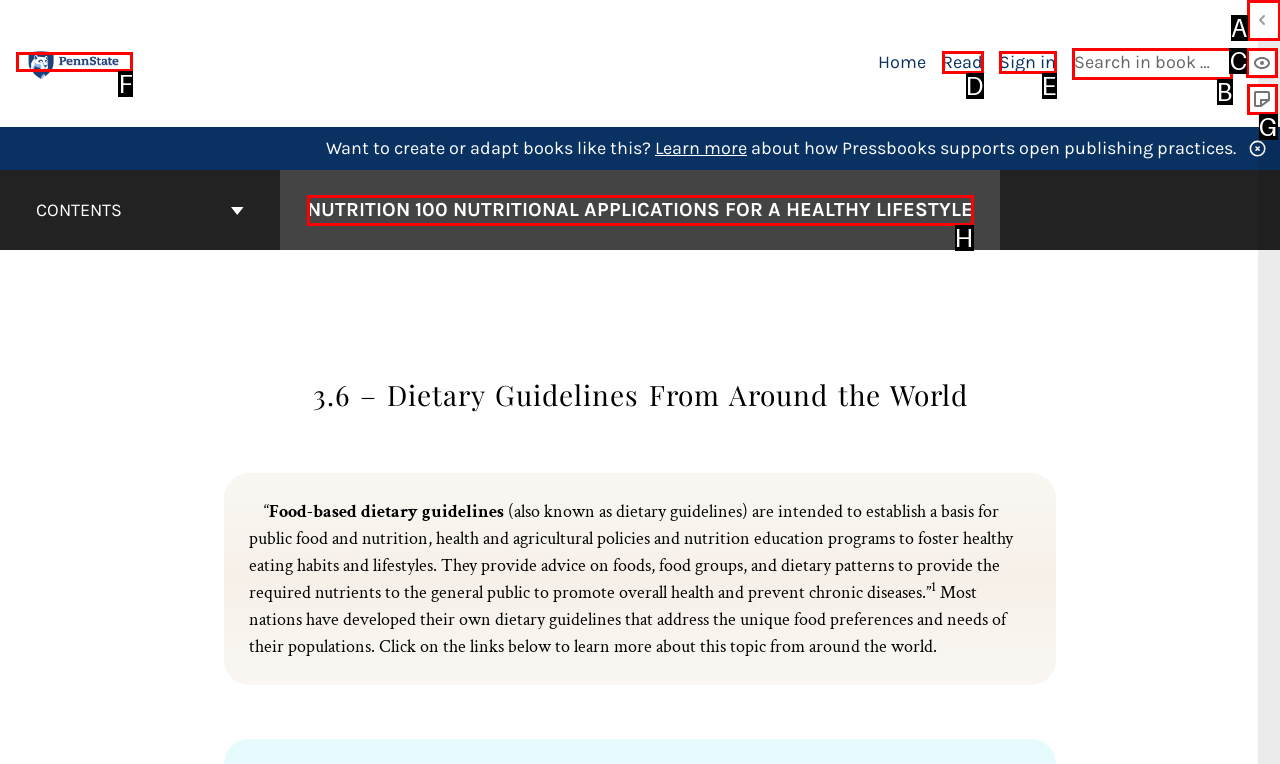Select the letter of the option that should be clicked to achieve the specified task: Show annotations. Respond with just the letter.

C